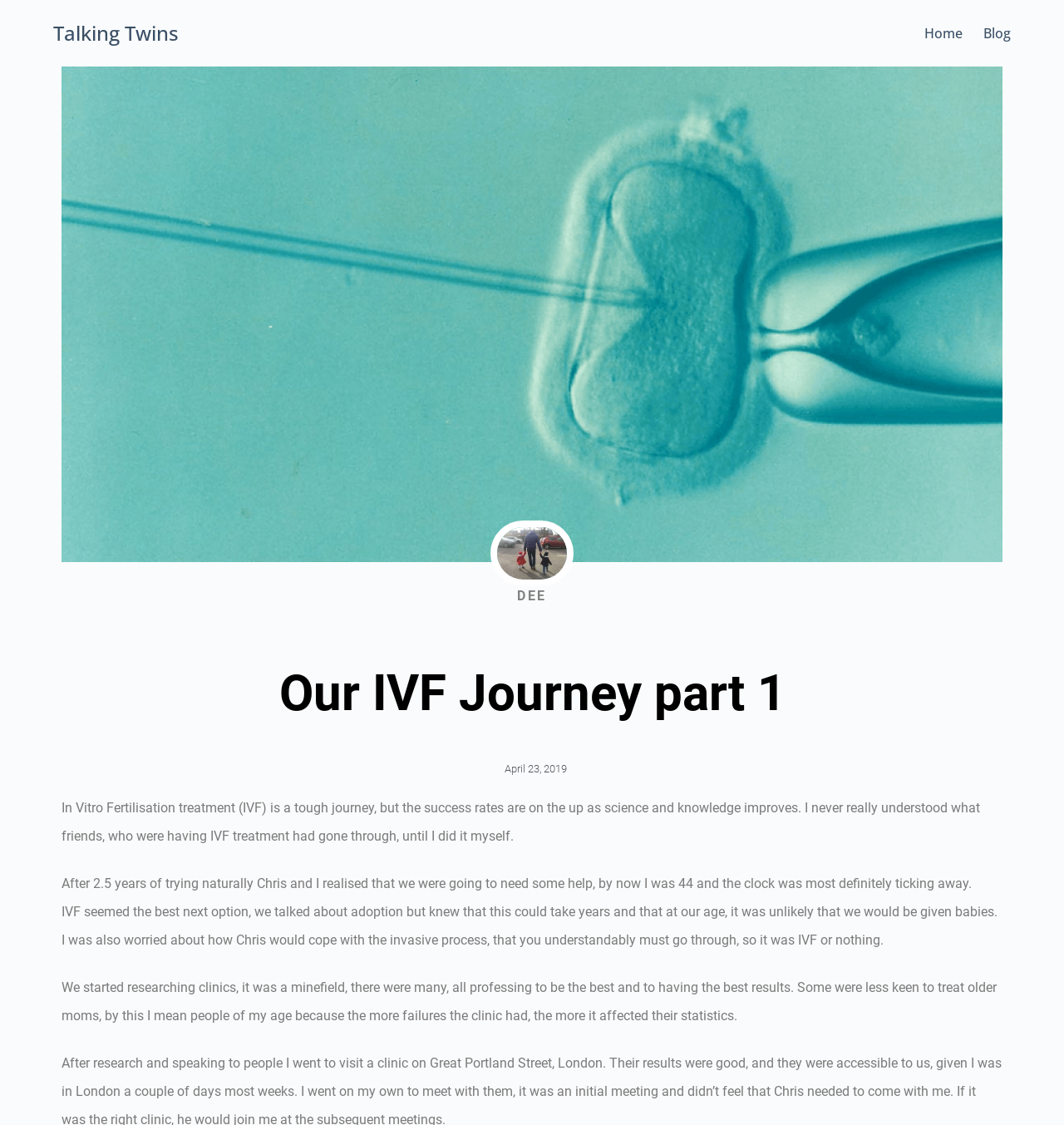Reply to the question below using a single word or brief phrase:
What is the alternative to IVF mentioned in the blog post?

Adoption